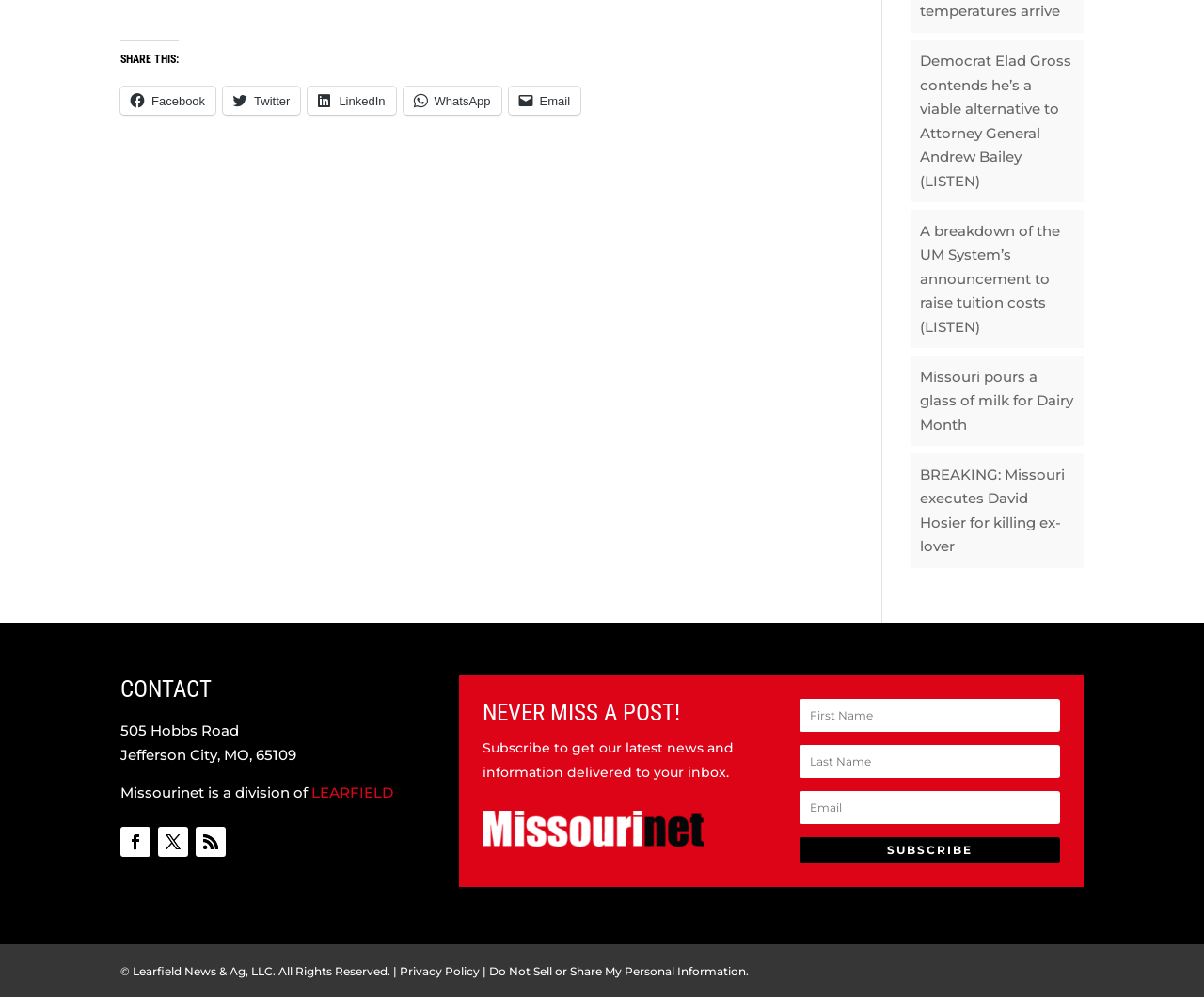Locate the UI element described by Privacy Policy and provide its bounding box coordinates. Use the format (top-left x, top-left y, bottom-right x, bottom-right y) with all values as floating point numbers between 0 and 1.

[0.332, 0.967, 0.398, 0.981]